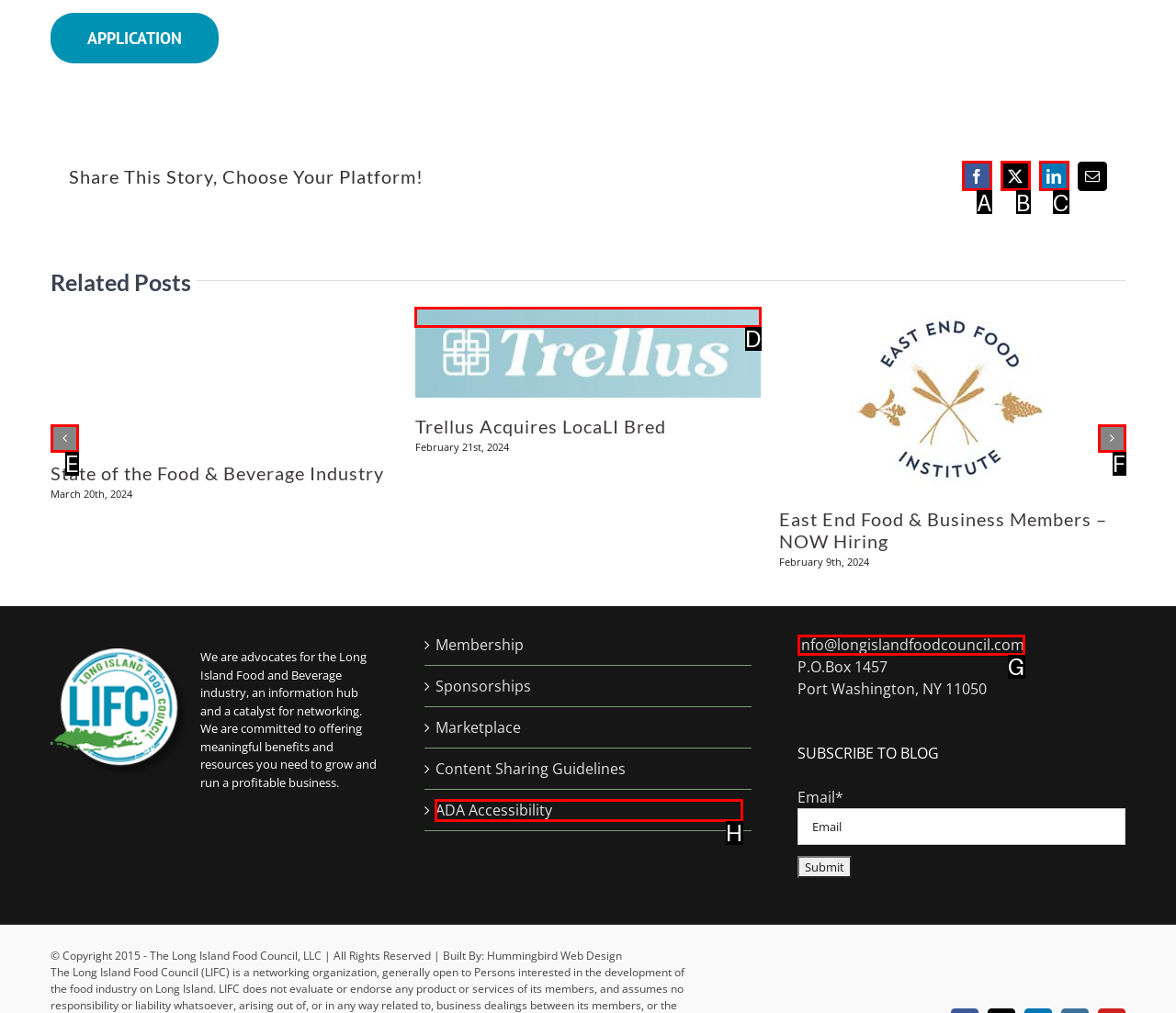Point out the option that best suits the description: LinkedIn
Indicate your answer with the letter of the selected choice.

C